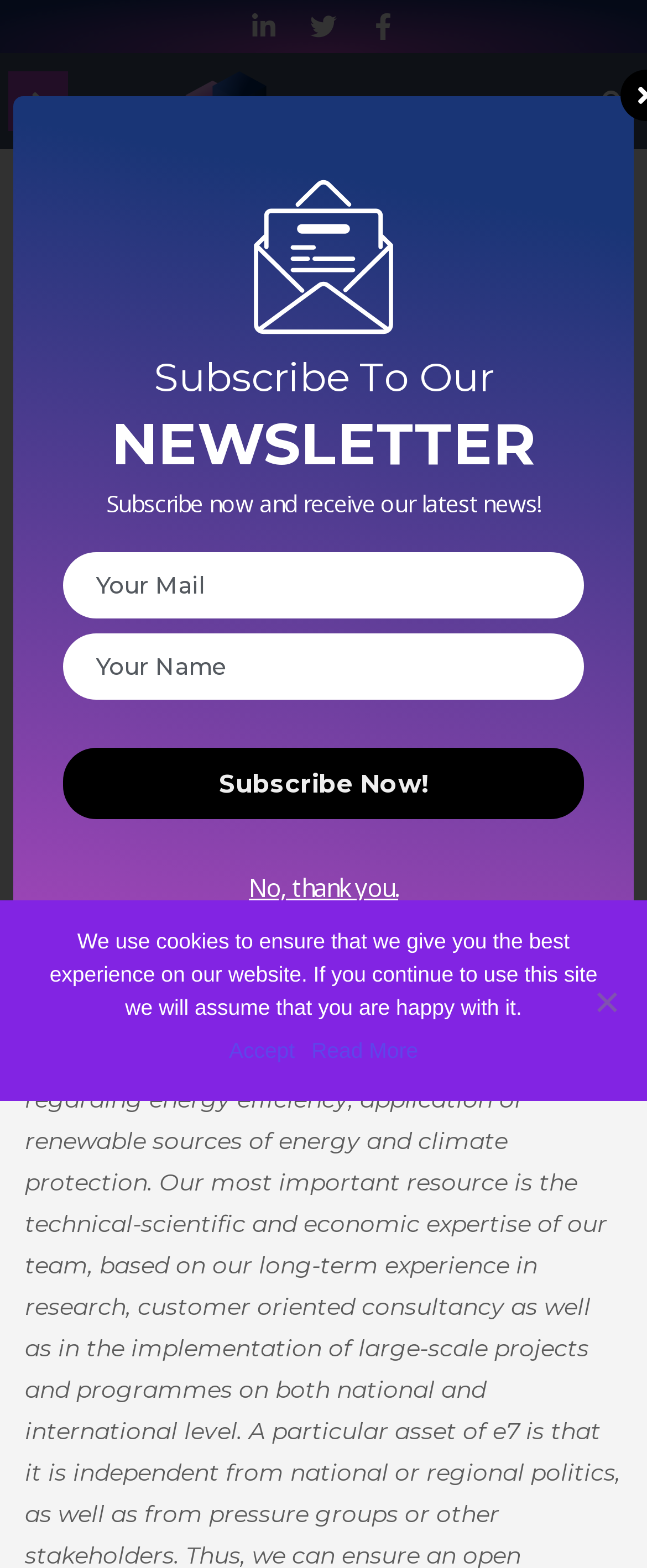Please find the bounding box coordinates of the element that you should click to achieve the following instruction: "Subscribe to the newsletter". The coordinates should be presented as four float numbers between 0 and 1: [left, top, right, bottom].

[0.097, 0.477, 0.903, 0.522]